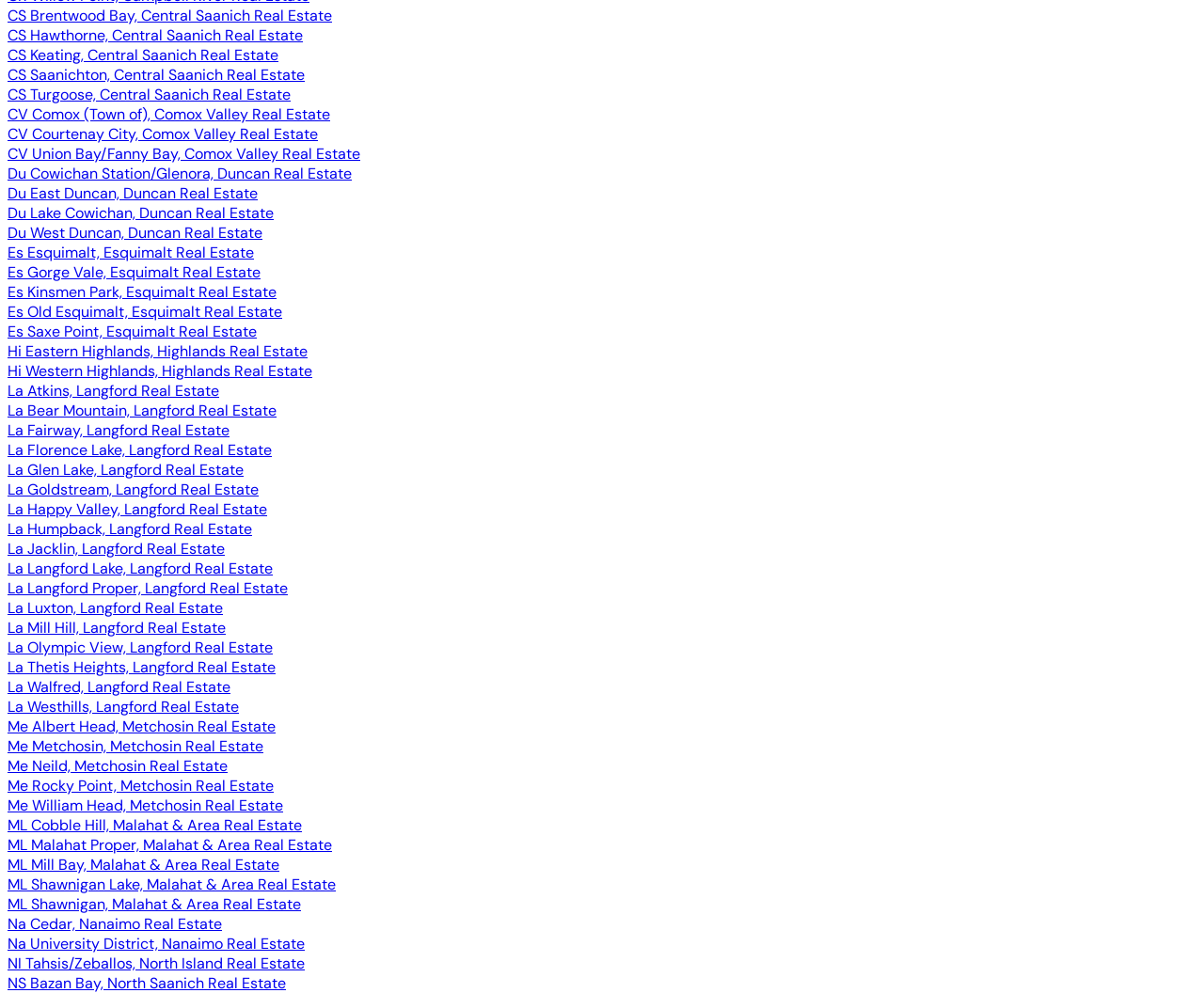What is the last neighborhood listed?
Look at the screenshot and respond with one word or a short phrase.

NS Bazan Bay